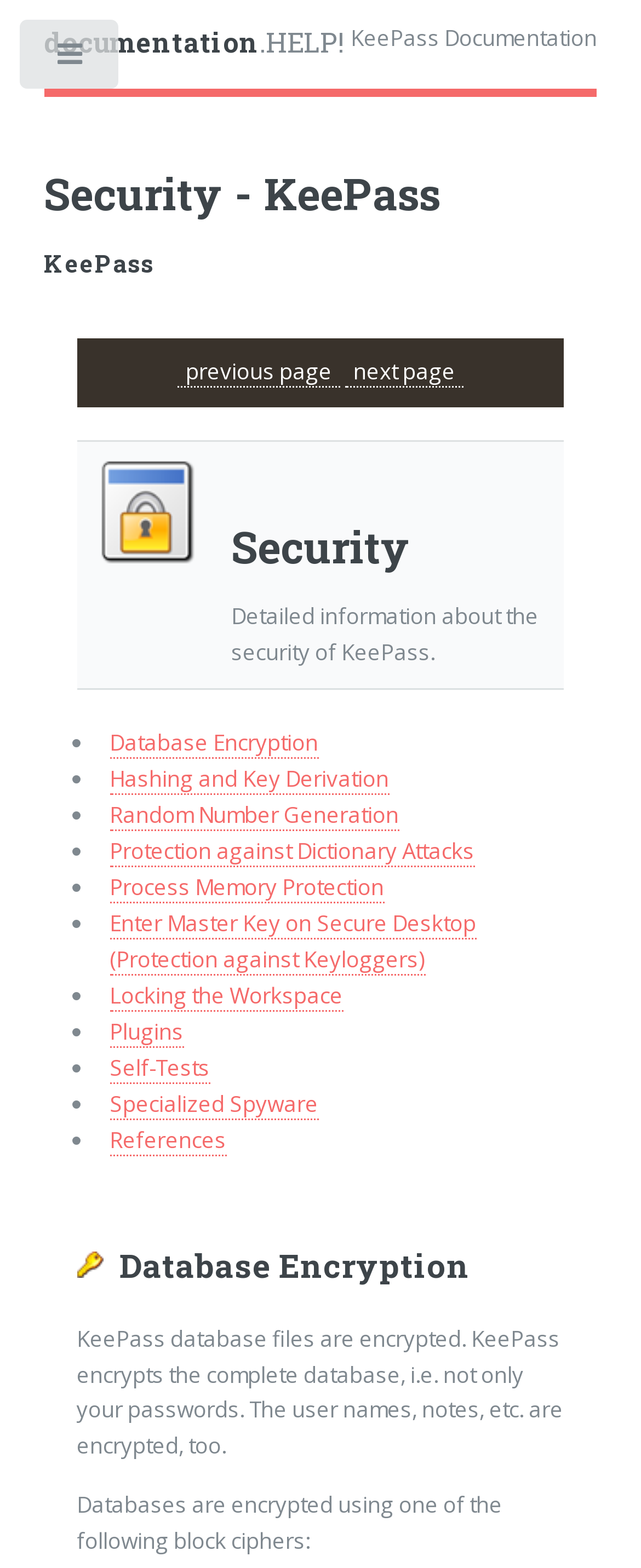What is the primary heading on this webpage?

Security - KeePass